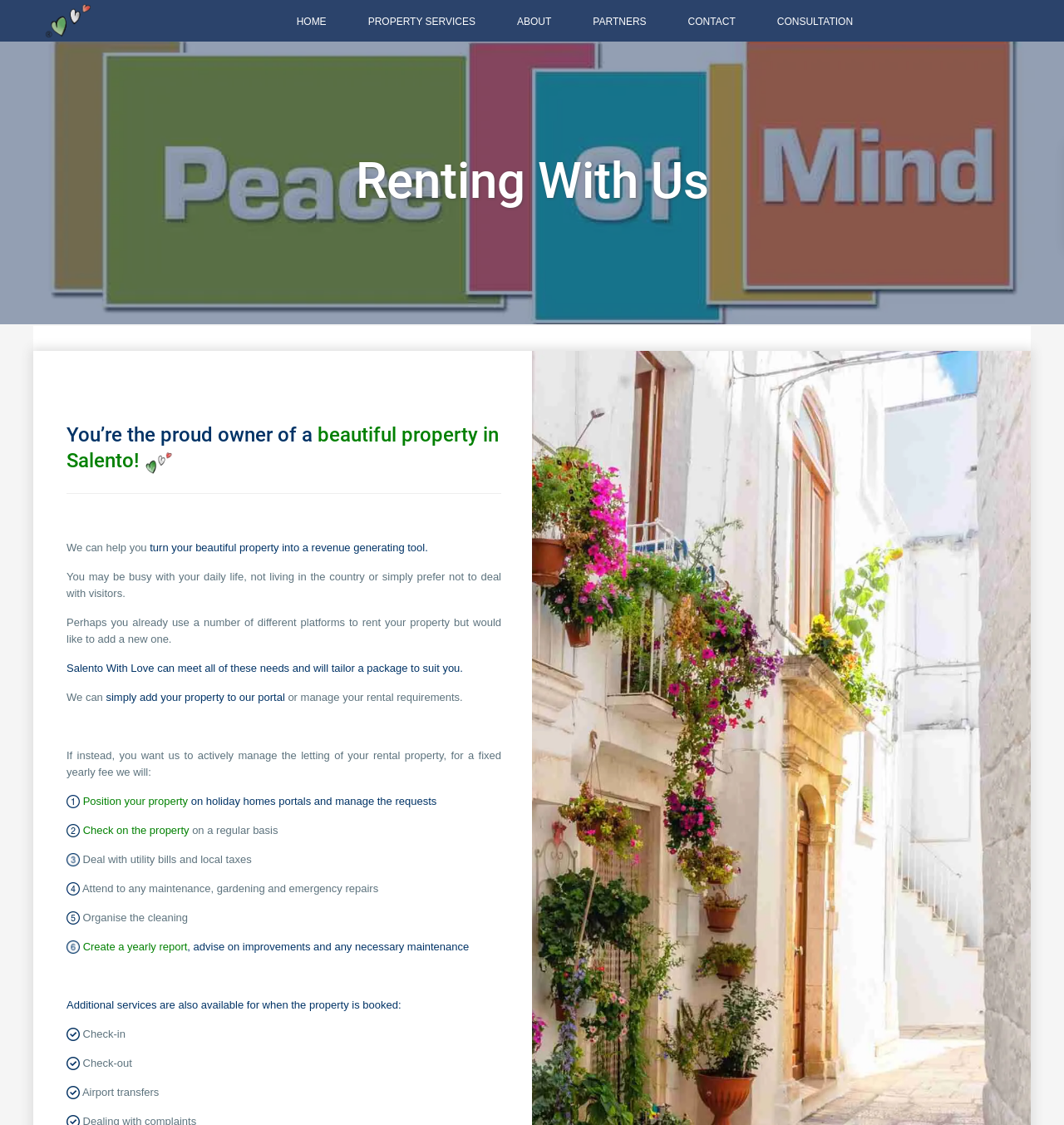Provide a brief response to the question below using a single word or phrase: 
What is the benefit of using the company's service?

Revenue generation